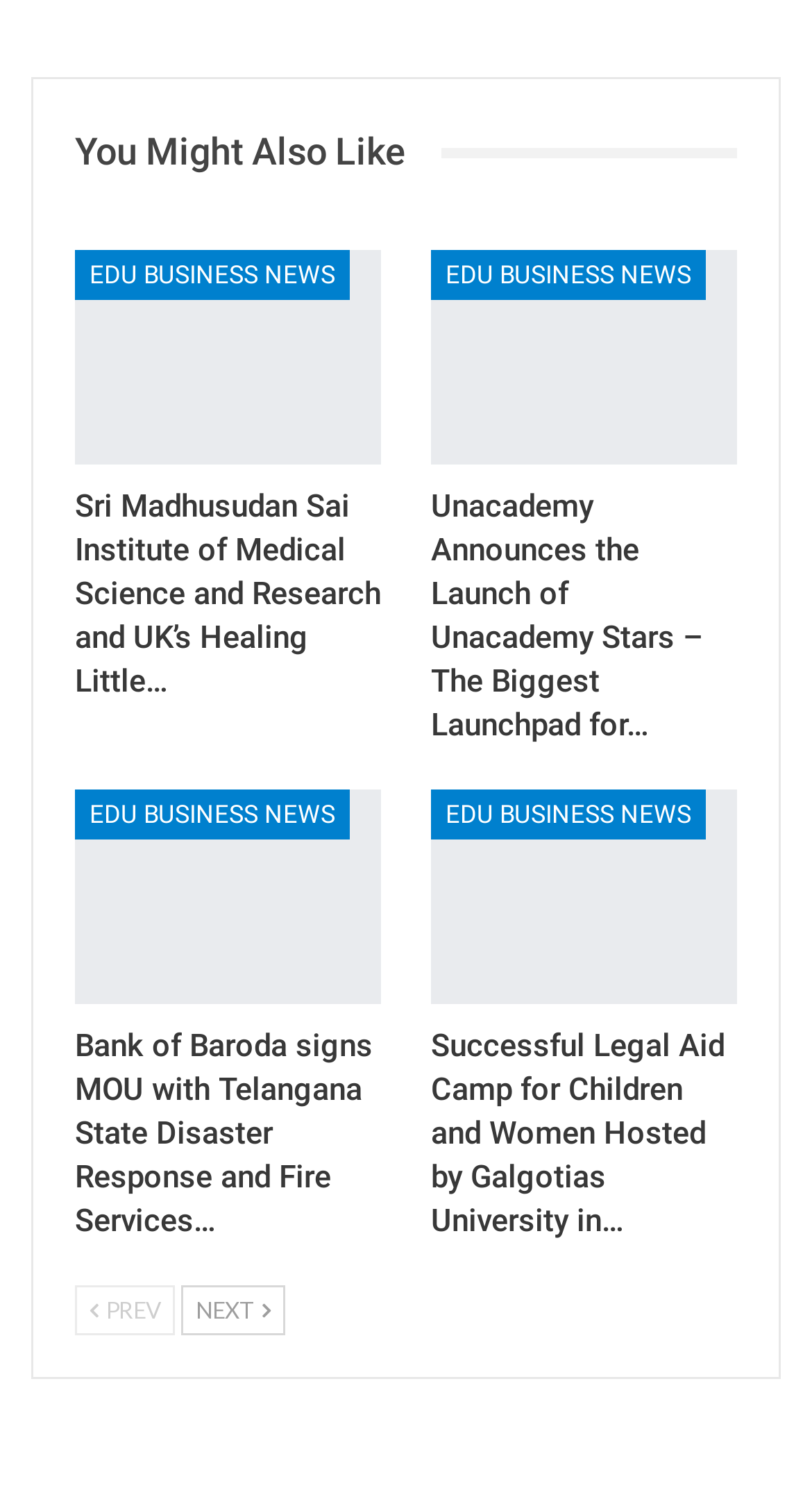Please answer the following question using a single word or phrase: 
What is the category of the news article 'Sri Madhusudan Sai Institute of Medical Science and Research and UK’s Healing Little Hearts Unite to Tackle Rising Congenital Heart Disease Crisis in India'?

EDU BUSINESS NEWS